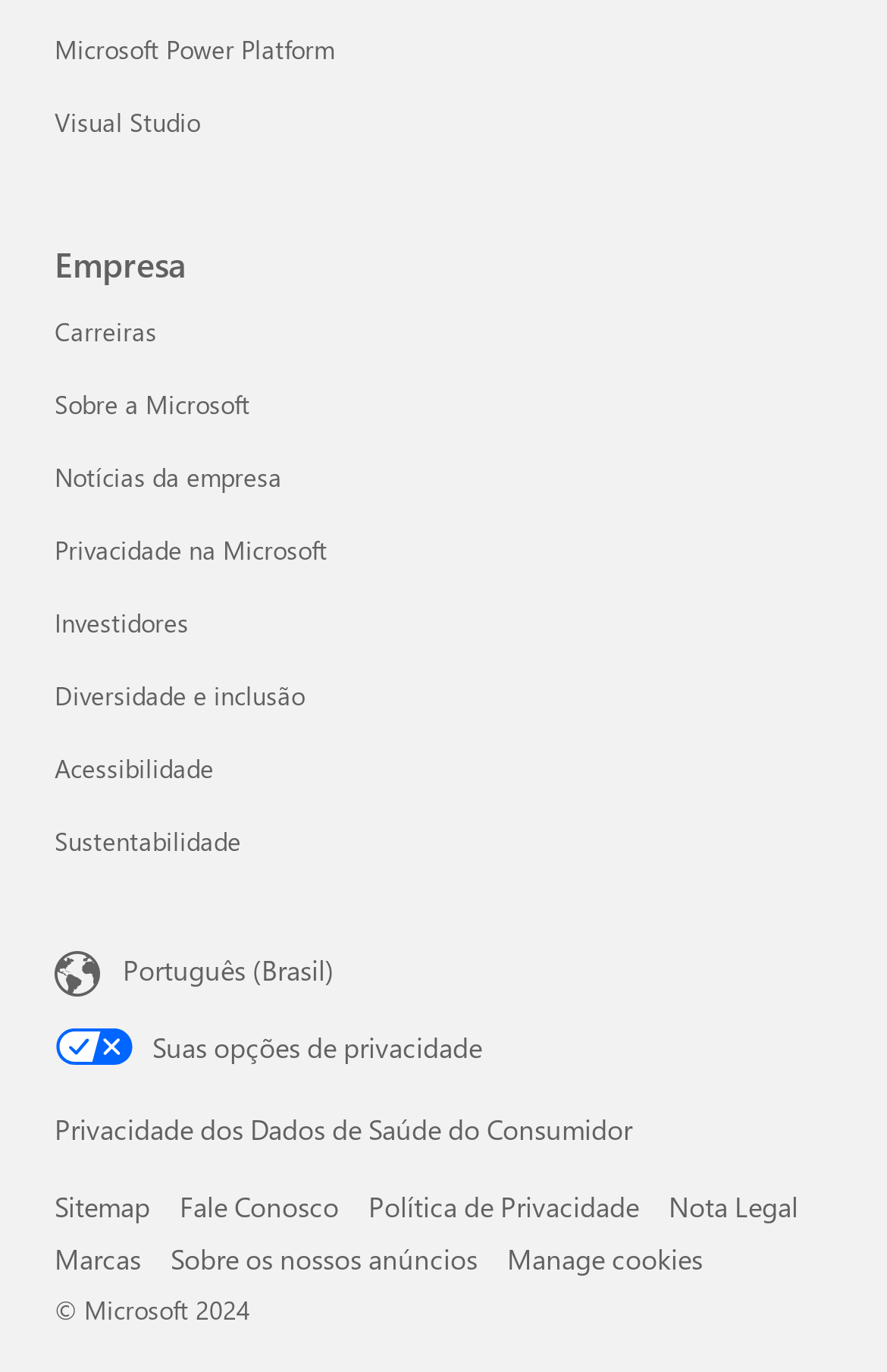Using the provided element description: "Sobre os nossos anúncios", determine the bounding box coordinates of the corresponding UI element in the screenshot.

[0.192, 0.904, 0.538, 0.93]